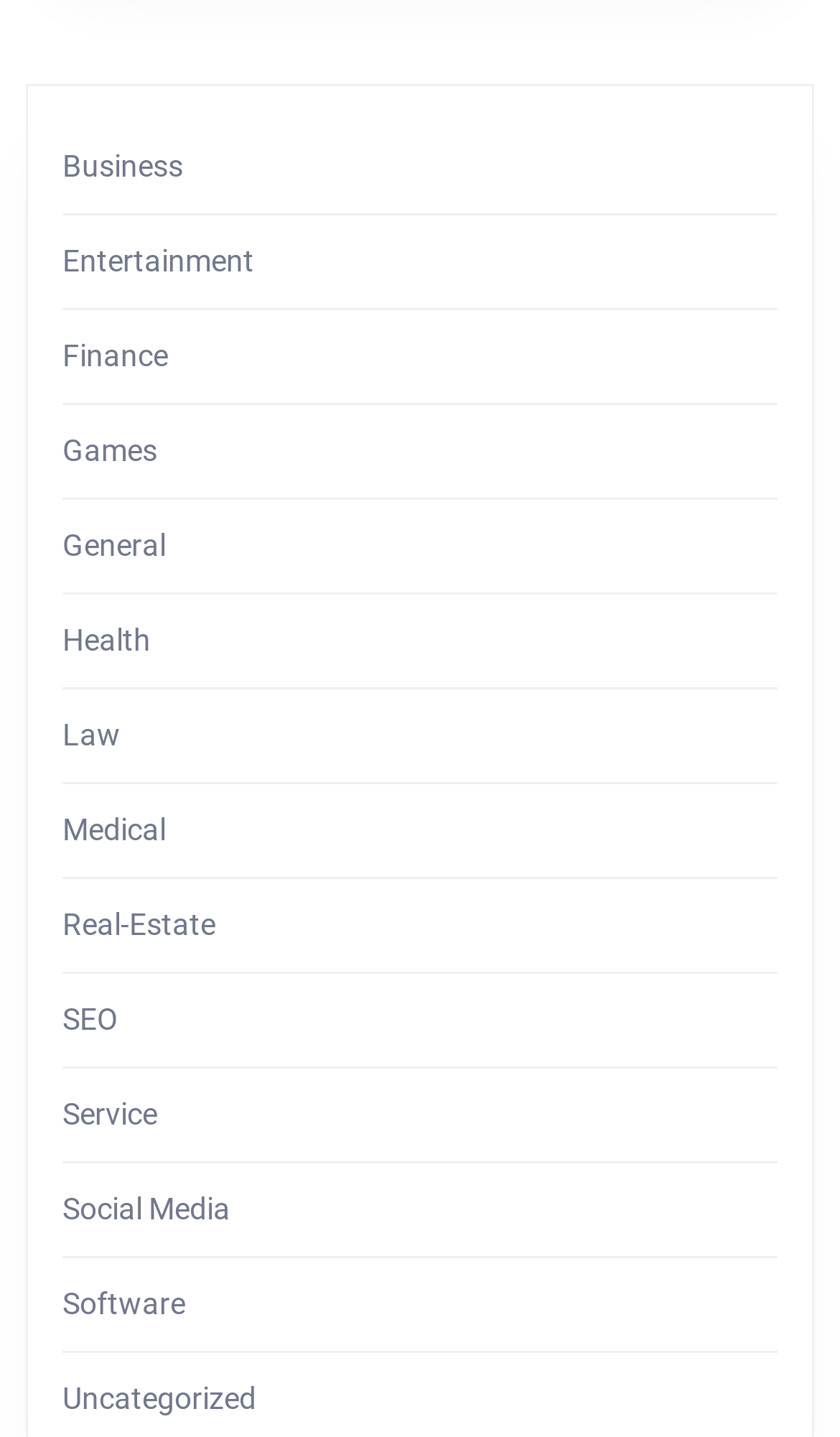Identify the bounding box coordinates of the specific part of the webpage to click to complete this instruction: "Explore Finance".

[0.074, 0.236, 0.2, 0.26]